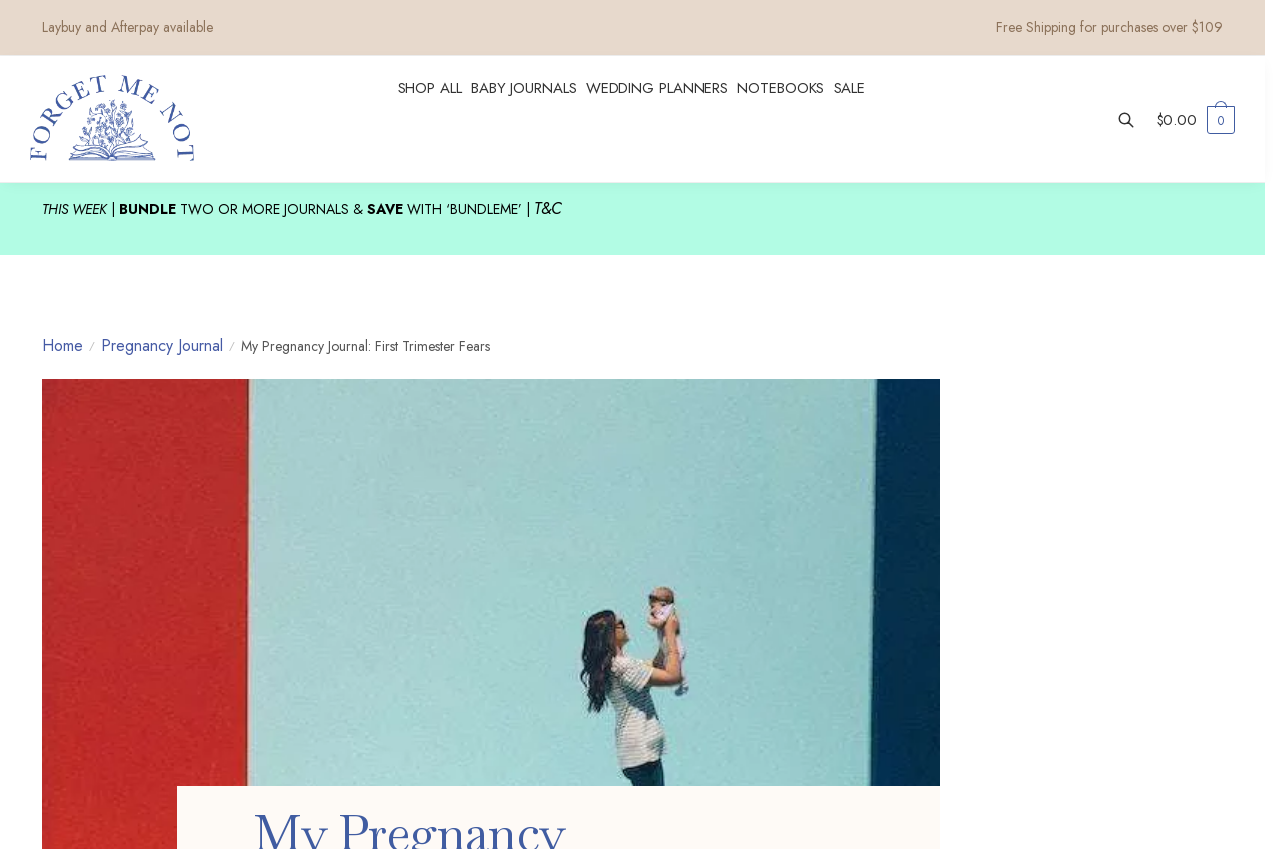What is the minimum purchase amount for free shipping?
Based on the image, provide a one-word or brief-phrase response.

$109